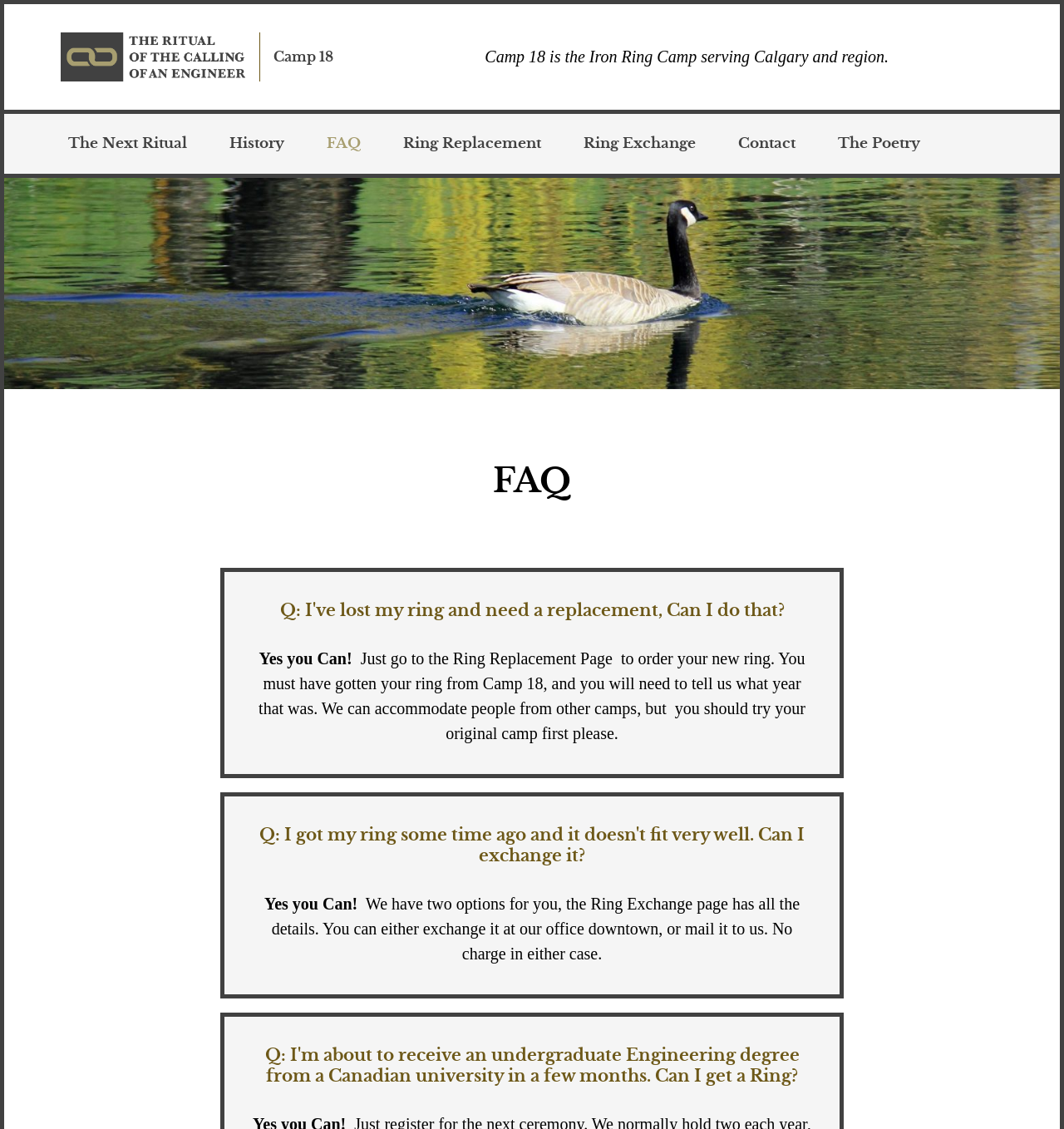What is the name of the camp?
Look at the image and respond to the question as thoroughly as possible.

The name of the camp can be found in the top-left corner of the webpage, where it says 'Camp 18' in a link format.